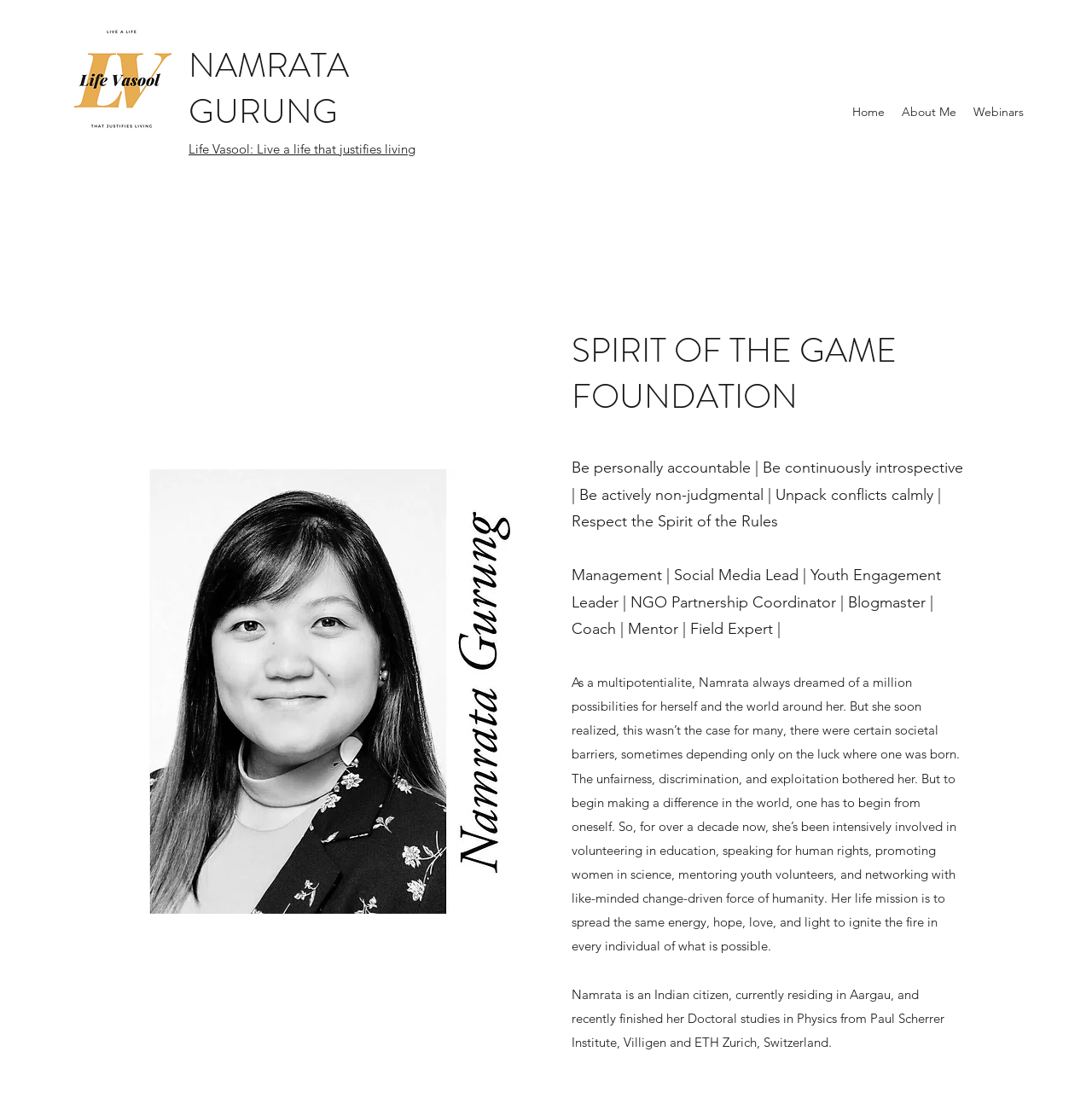What is Namrata's current residence?
Please provide a single word or phrase answer based on the image.

Aargau